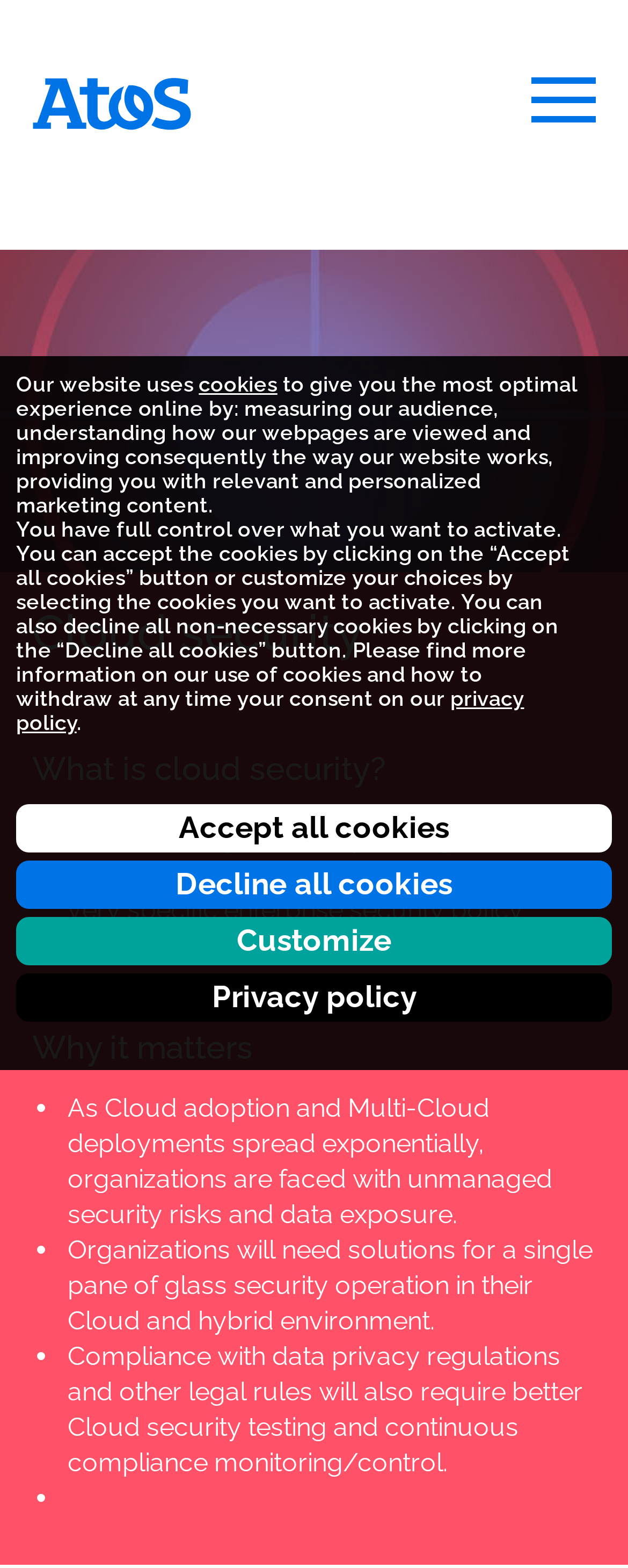Could you highlight the region that needs to be clicked to execute the instruction: "Read the article about Anniversary Flowers"?

None